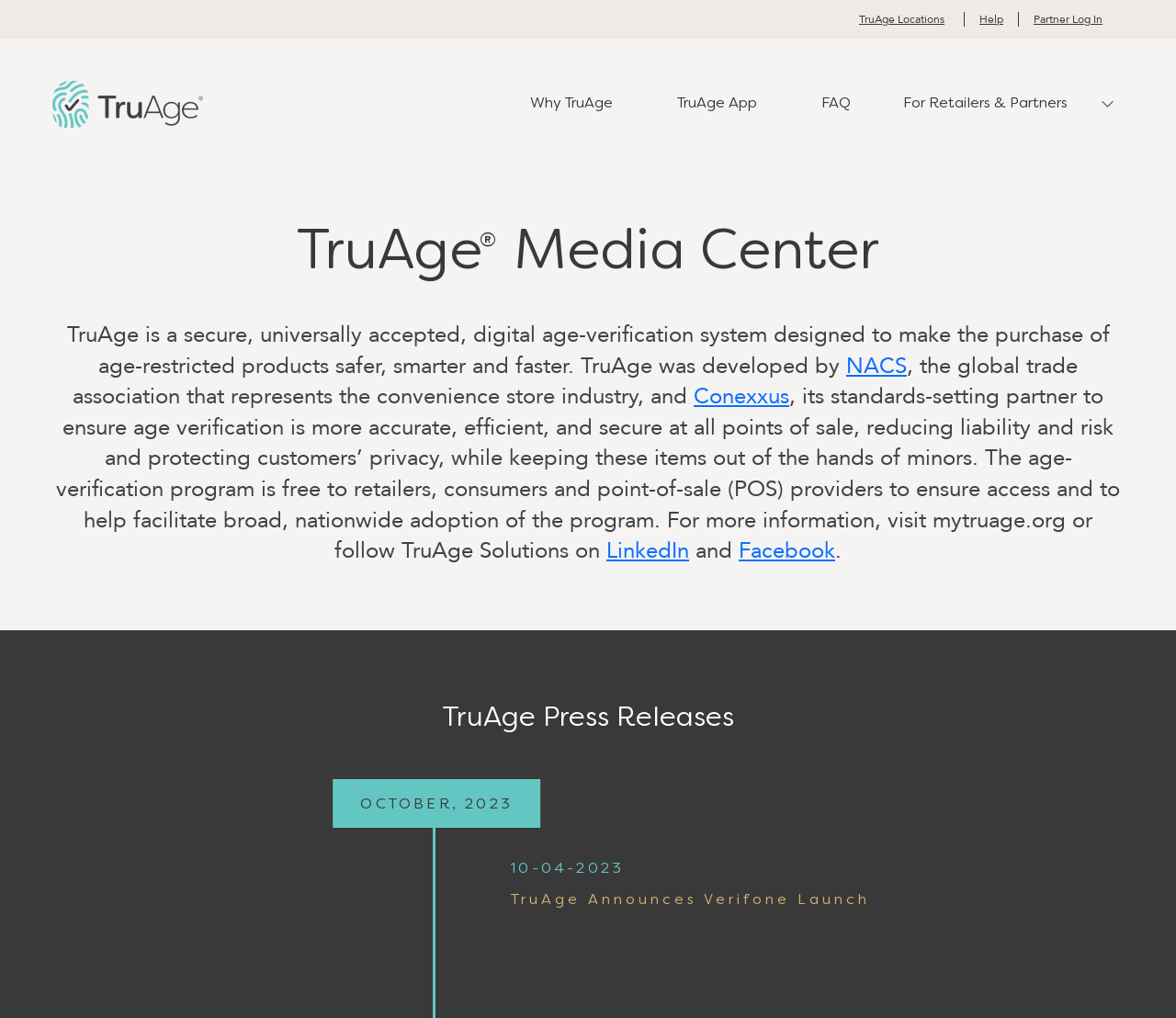Locate the bounding box coordinates of the area that needs to be clicked to fulfill the following instruction: "Learn more about NACS". The coordinates should be in the format of four float numbers between 0 and 1, namely [left, top, right, bottom].

[0.72, 0.344, 0.771, 0.374]